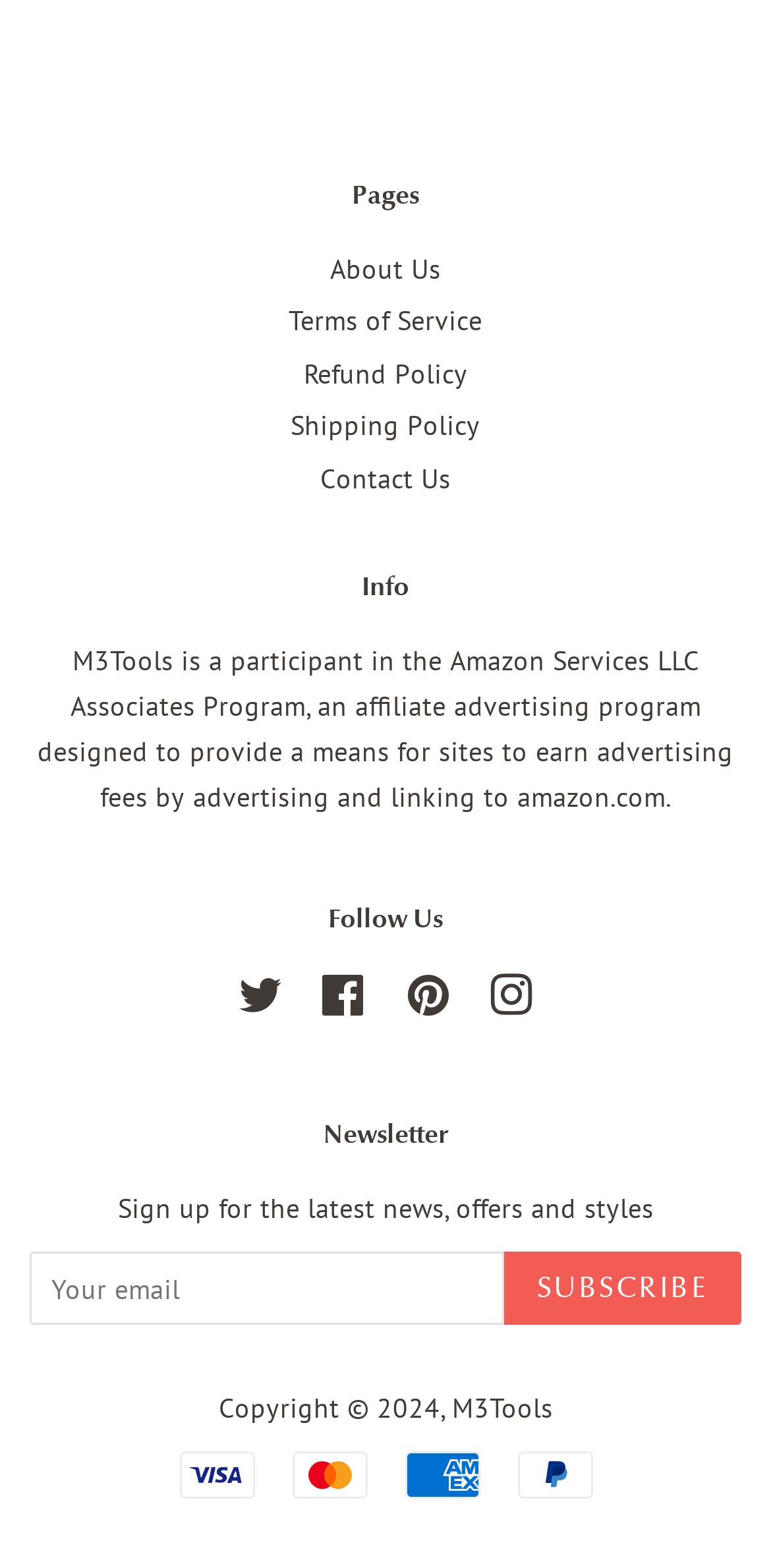Find the bounding box coordinates of the element to click in order to complete this instruction: "Subscribe to the newsletter". The bounding box coordinates must be four float numbers between 0 and 1, denoted as [left, top, right, bottom].

[0.653, 0.799, 0.962, 0.845]